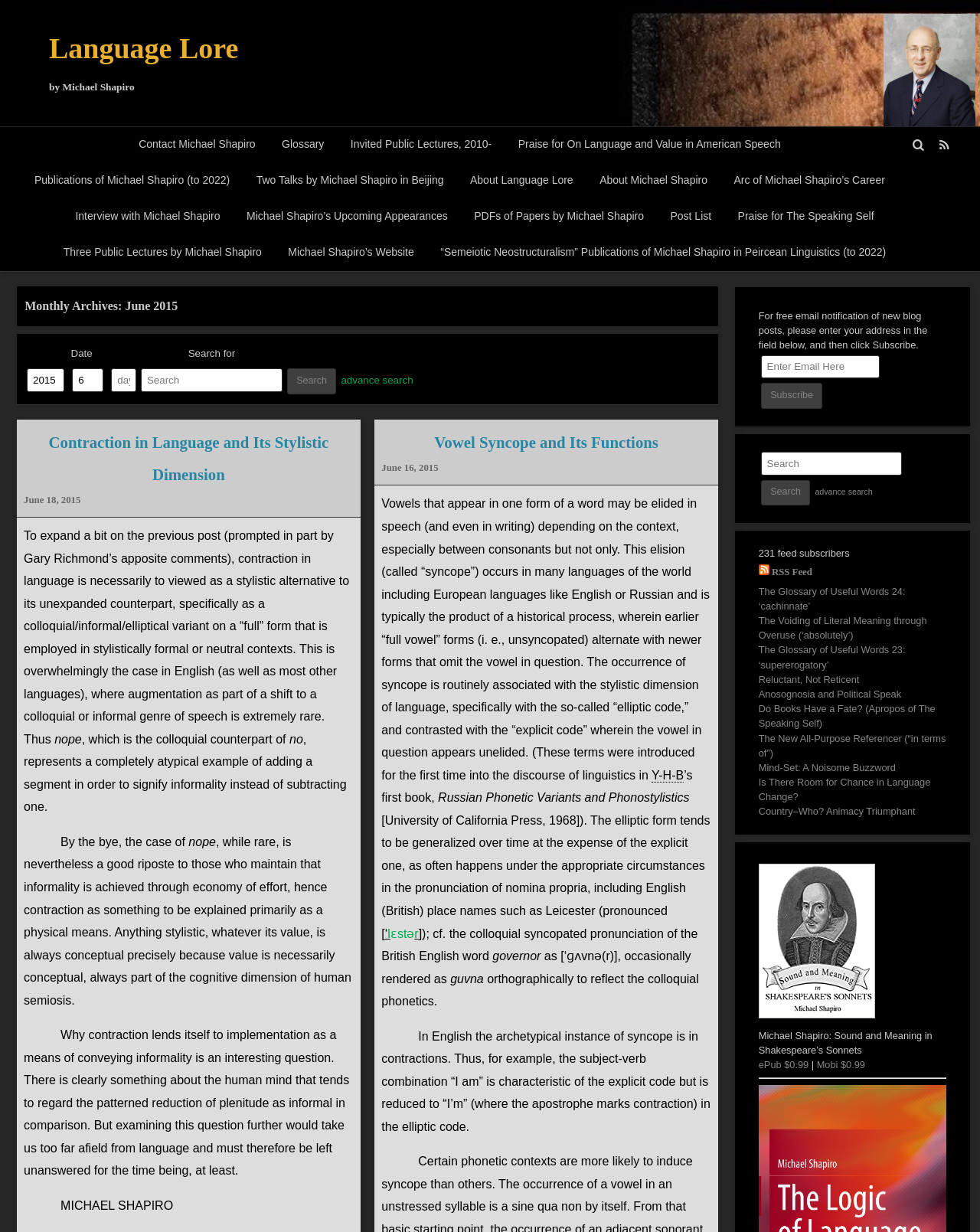Provide a short answer using a single word or phrase for the following question: 
What is the function of the search box?

Search for blog posts